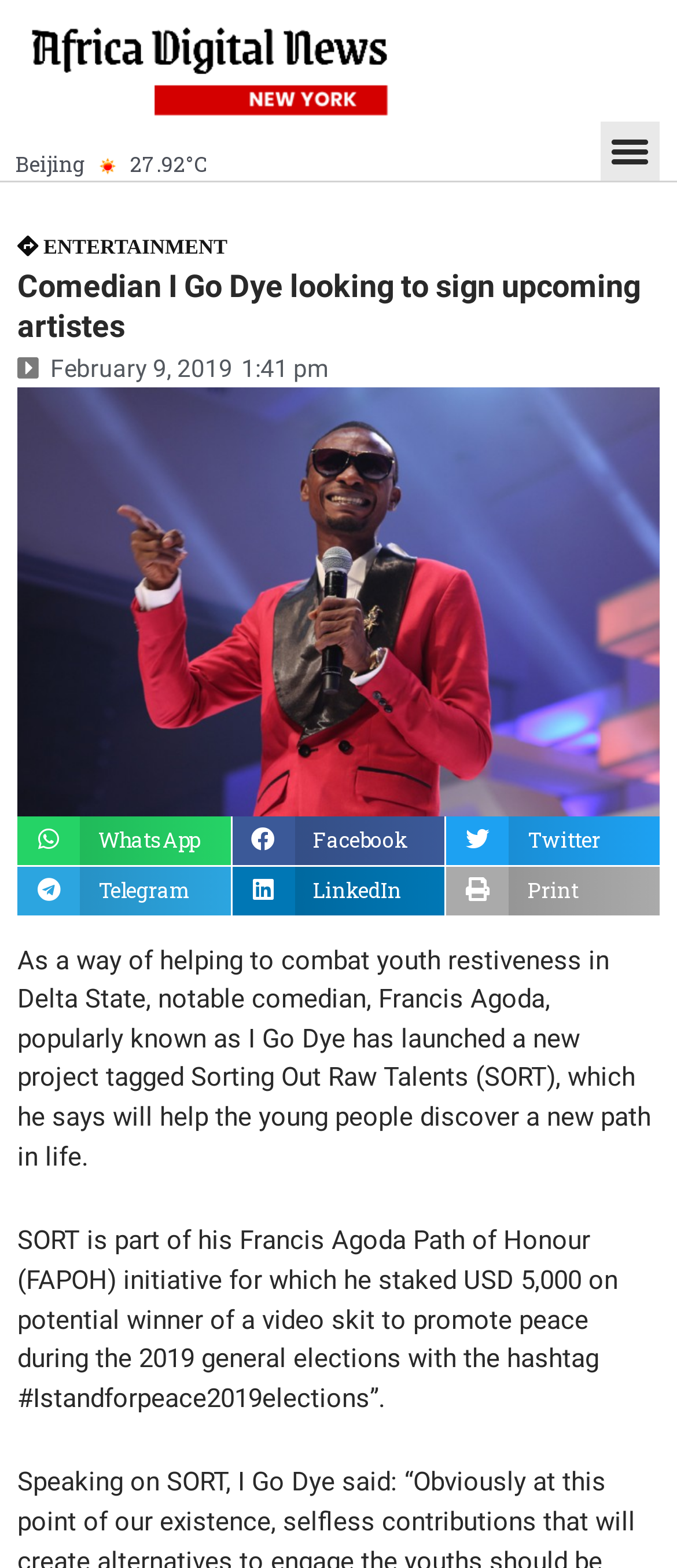Find the bounding box coordinates of the clickable area required to complete the following action: "Read the ENTERTAINMENT section".

[0.064, 0.149, 0.336, 0.165]